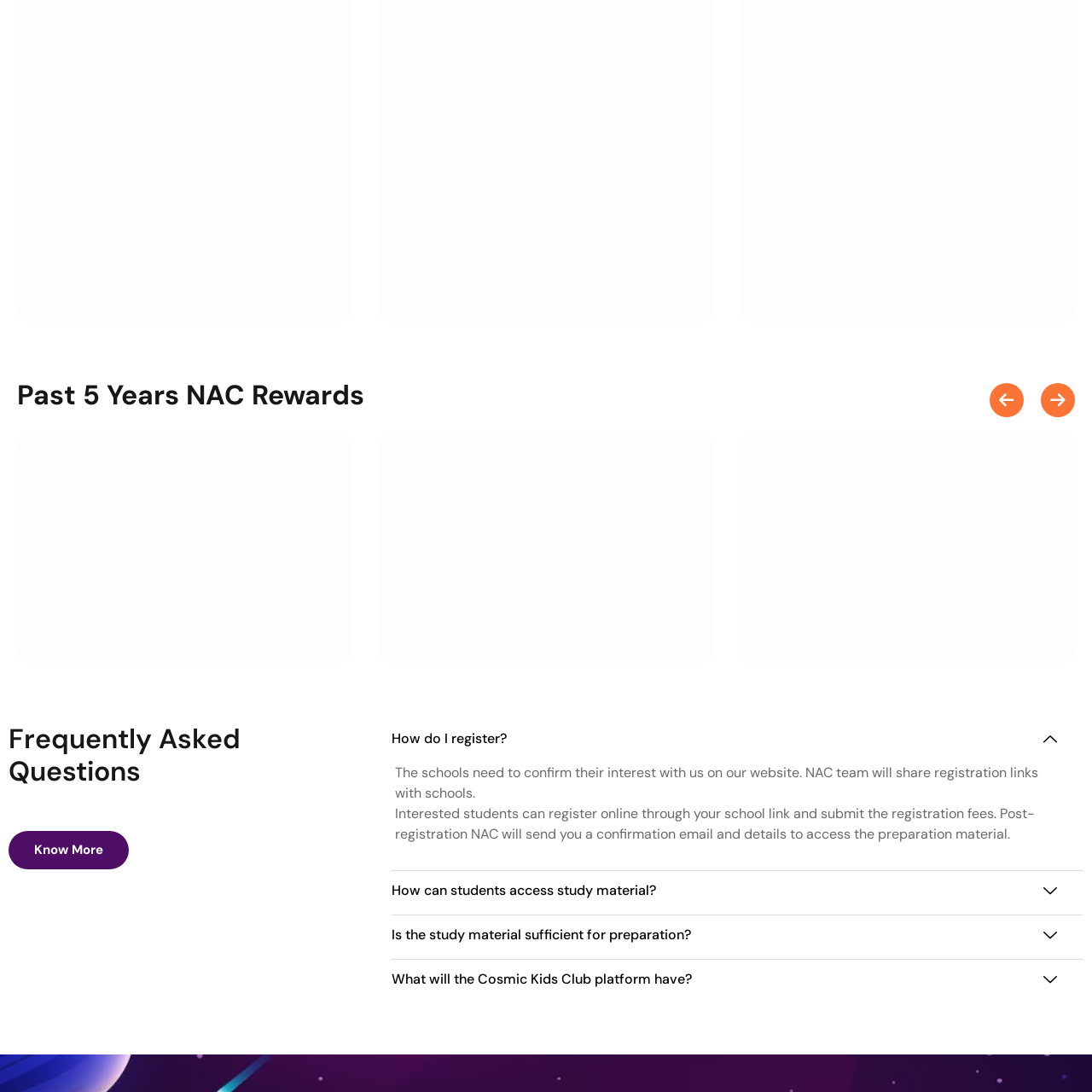Offer a complete and descriptive caption for the image marked by the red box.

The image represents the NAC Rewards awarded in the year 2017 as part of a promotional or informational display on the platform. It visually signifies a milestone or achievement in the context of the NAC Rewards program, suggesting a celebratory or significant event from that year. This might be part of a larger visual slideshow or gallery highlighting past achievements, likely aimed at engaging the audience by showcasing previous accomplishments within the program. The context suggests that viewers might navigate through a series of messages or images relating to similar events from different years.